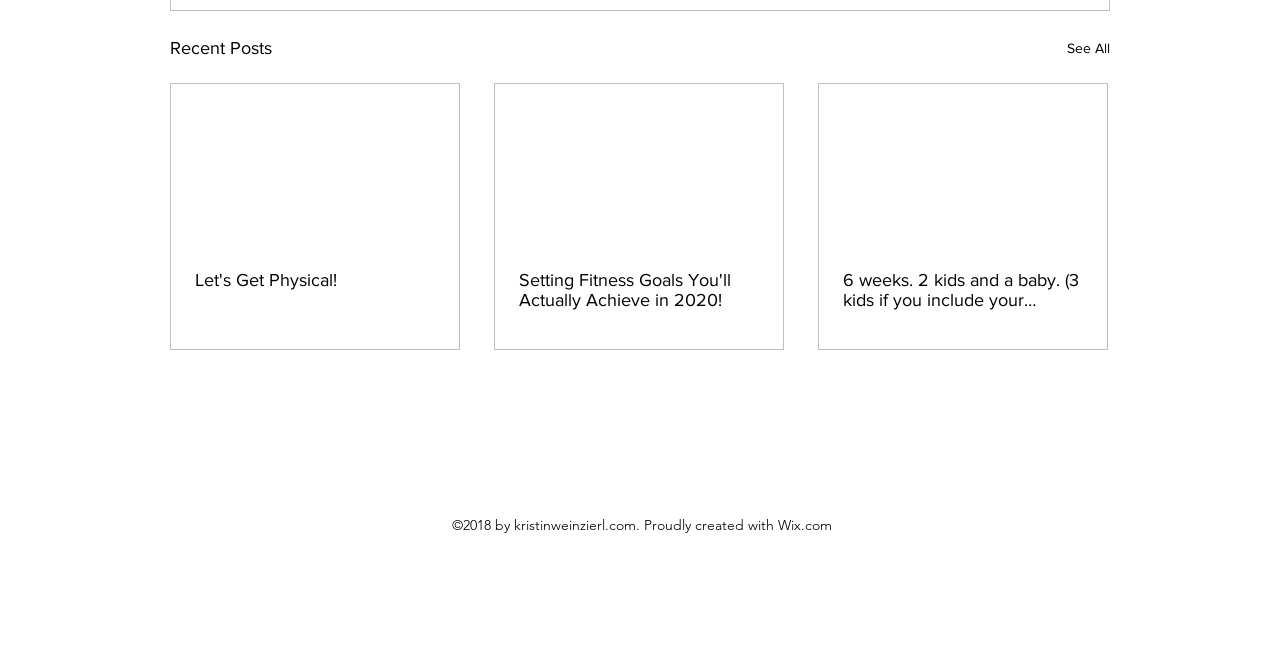Can you provide the bounding box coordinates for the element that should be clicked to implement the instruction: "Create an account"?

None